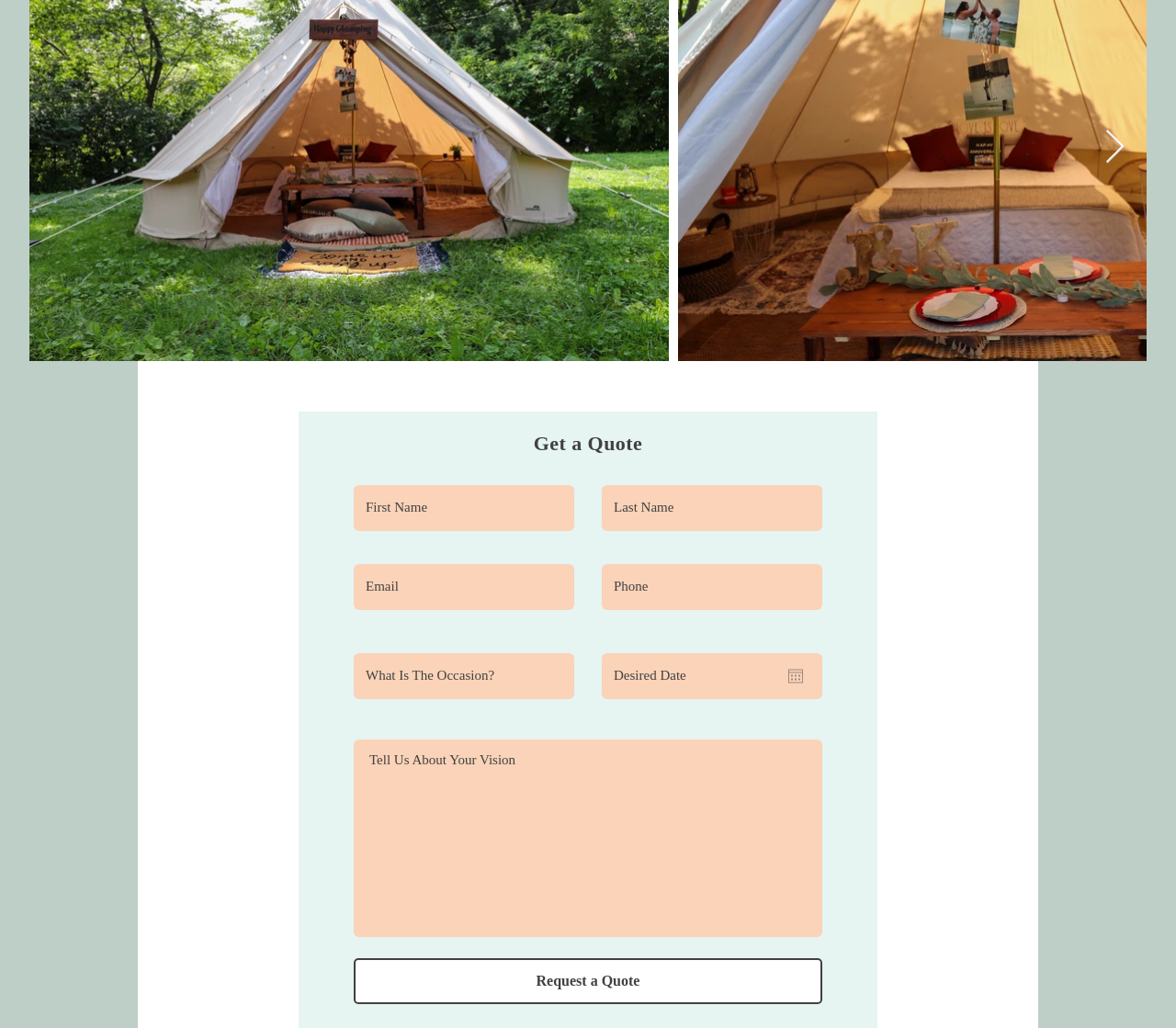Based on the element description: "aria-label="Next Item"", identify the UI element and provide its bounding box coordinates. Use four float numbers between 0 and 1, [left, top, right, bottom].

[0.939, 0.126, 0.957, 0.161]